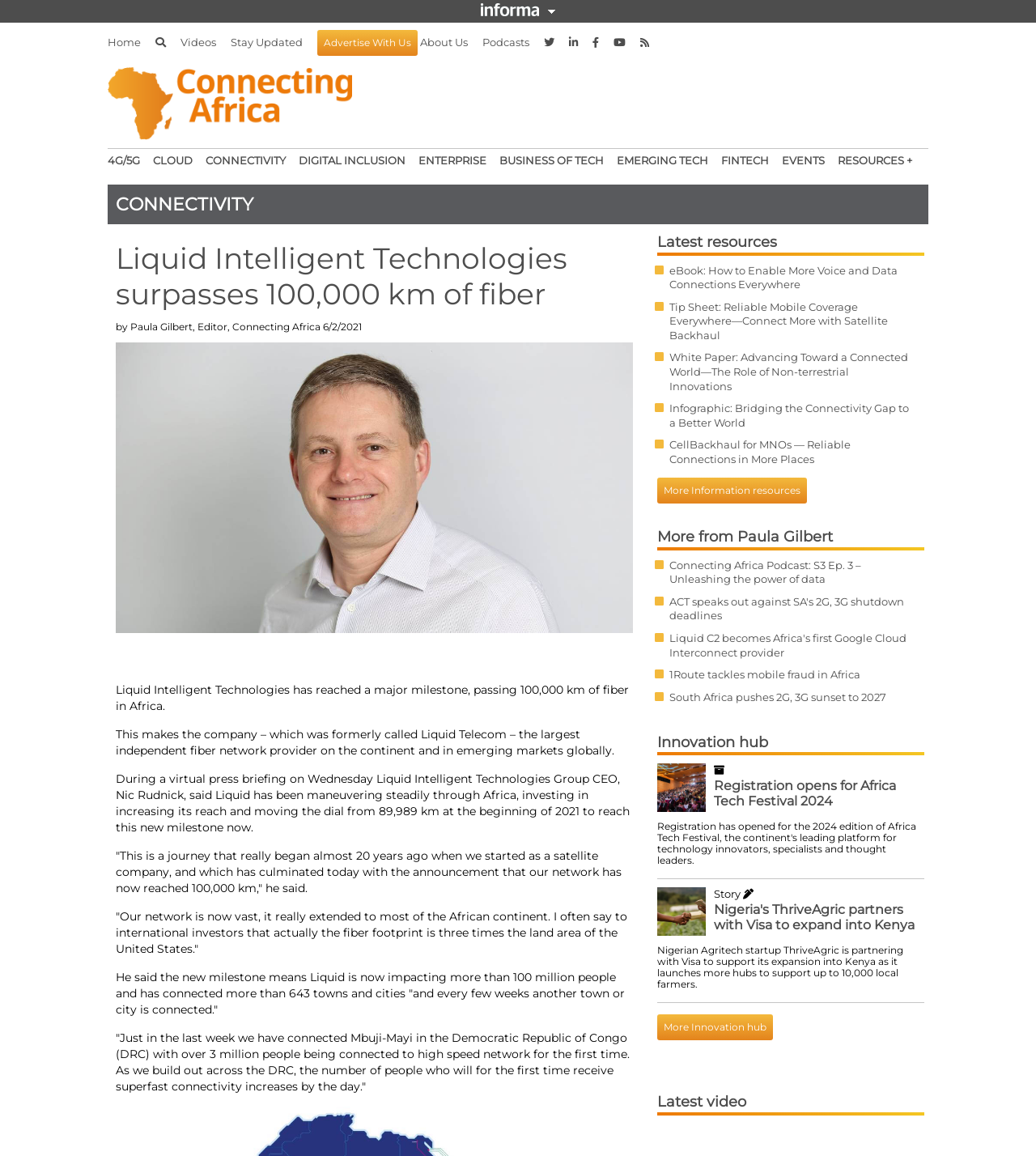Identify the bounding box coordinates of the region that should be clicked to execute the following instruction: "Read the article about Liquid Intelligent Technologies surpassing 100,000 km of fiber".

[0.112, 0.208, 0.611, 0.27]